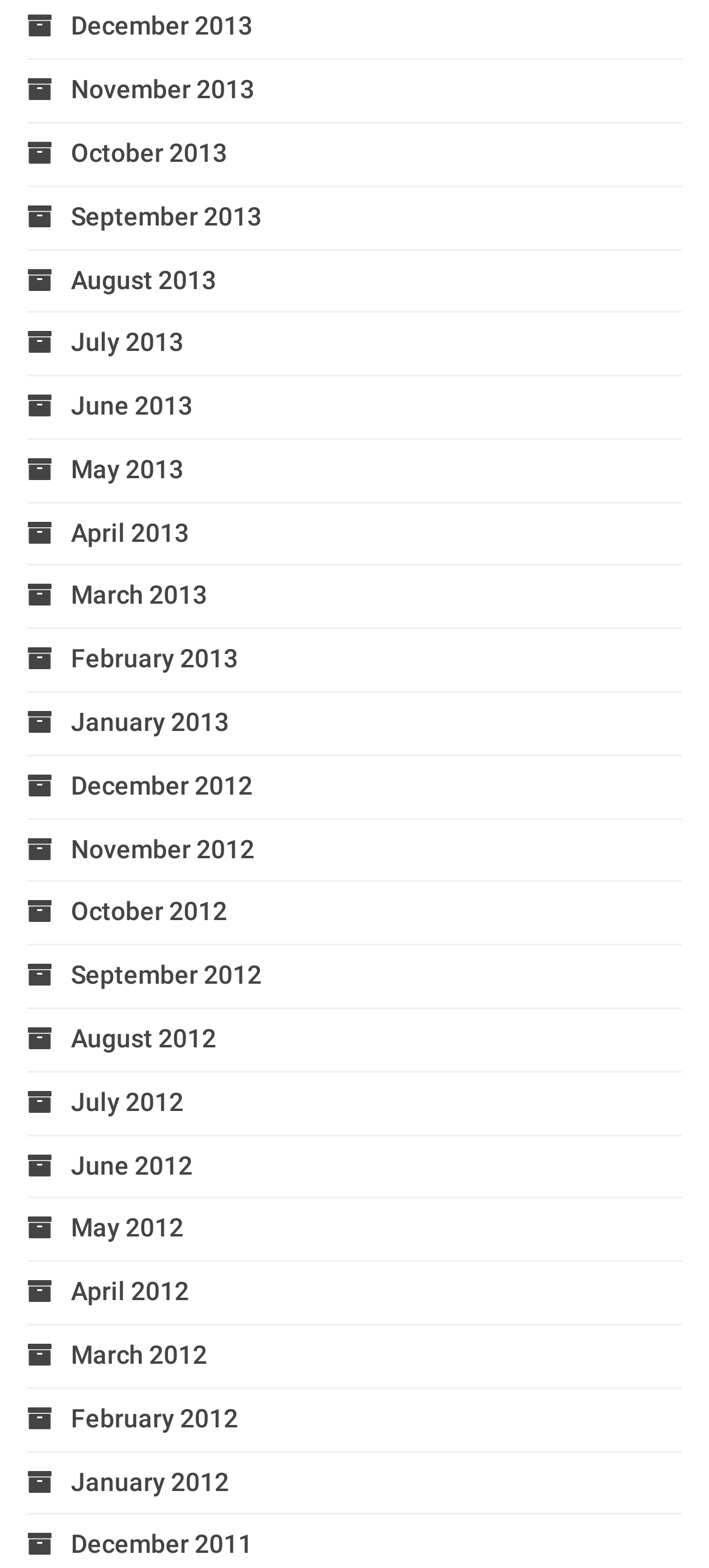What is the earliest month listed?
Please provide a detailed and thorough answer to the question.

I looked at the links on the webpage and found that the earliest month listed is December 2011, which is located at the bottom of the list.